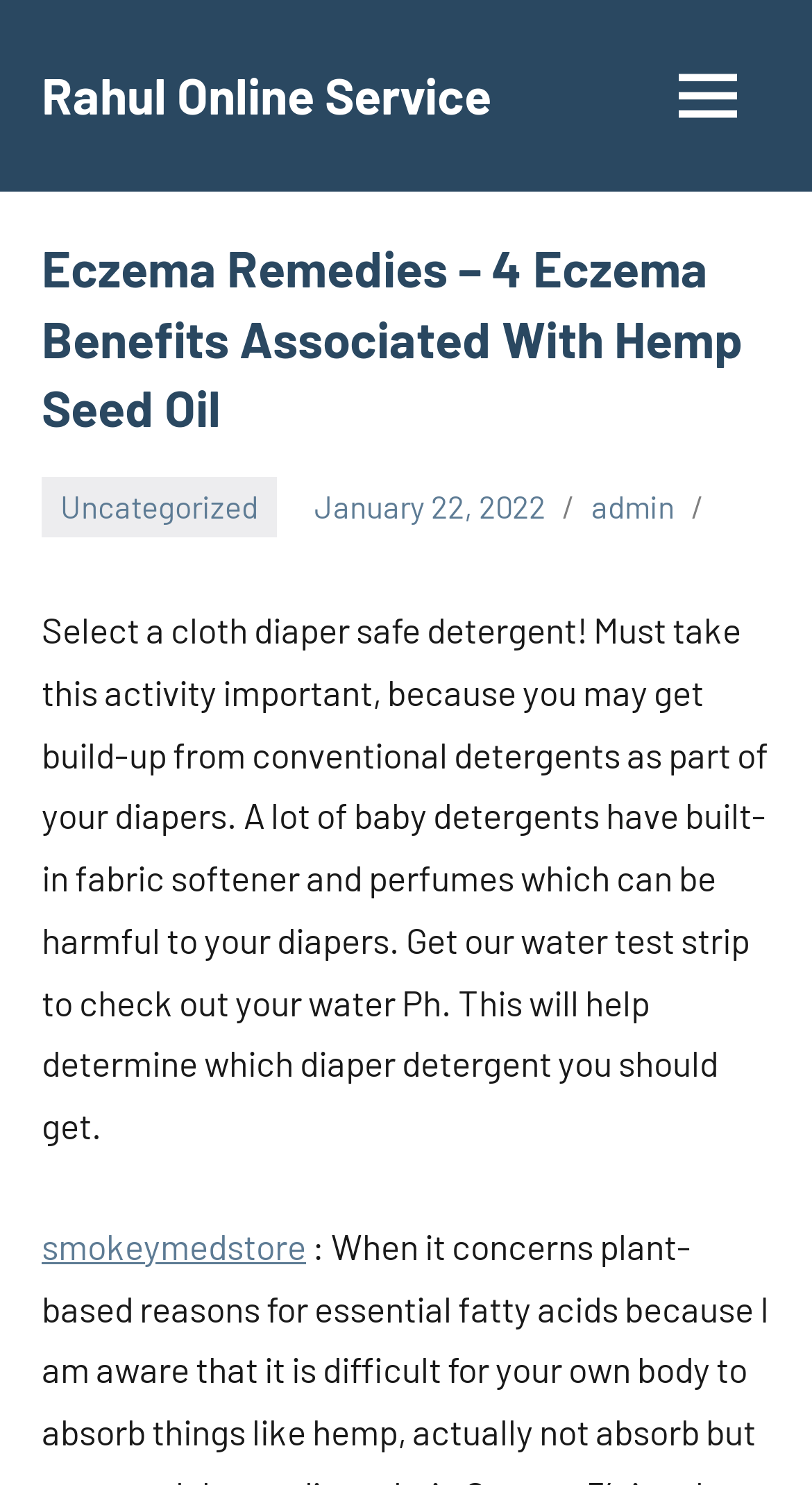Given the element description Uncategorized, identify the bounding box coordinates for the UI element on the webpage screenshot. The format should be (top-left x, top-left y, bottom-right x, bottom-right y), with values between 0 and 1.

[0.051, 0.321, 0.341, 0.362]